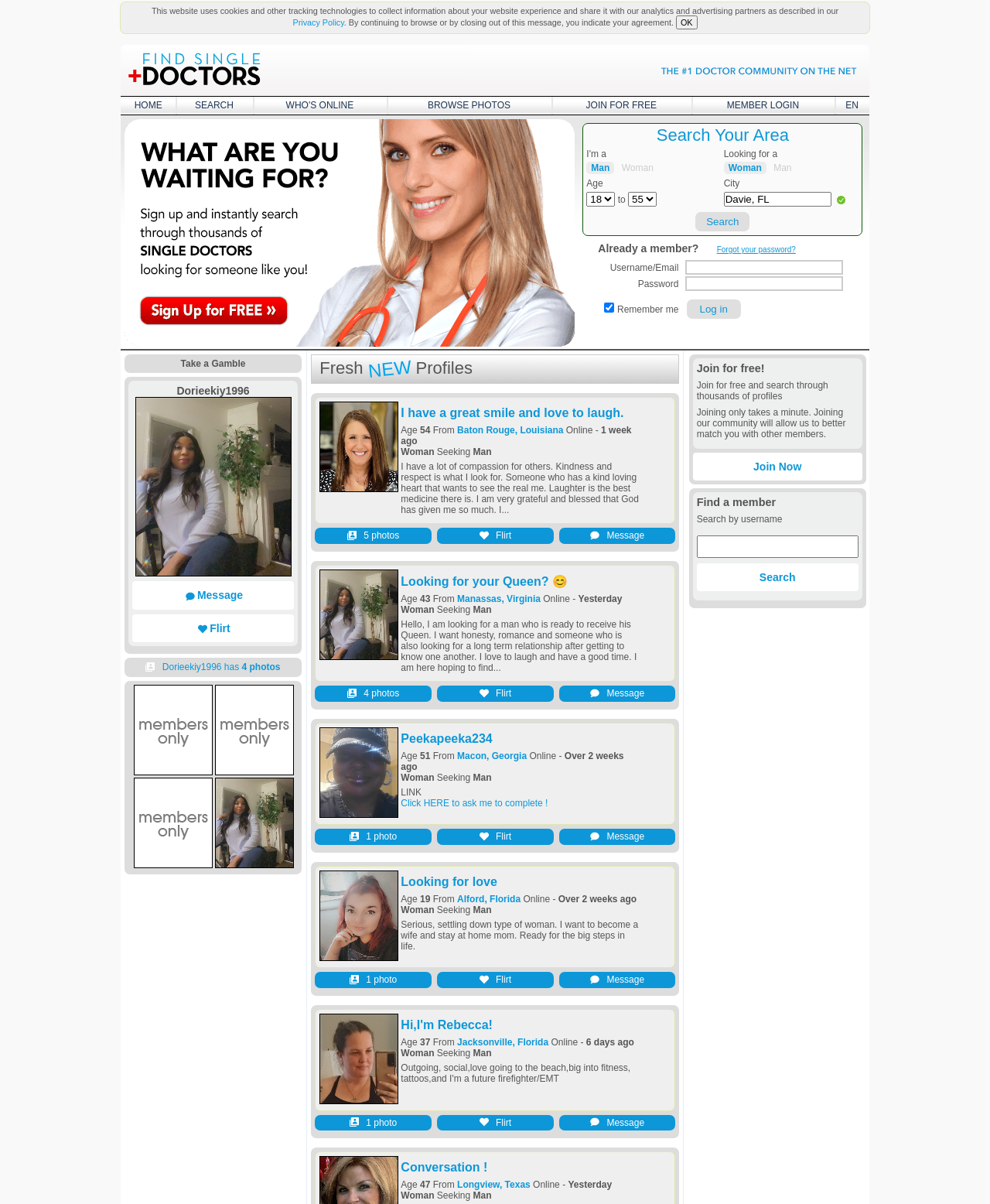Can you find the bounding box coordinates of the area I should click to execute the following instruction: "Get a plumbing service for your home"?

None